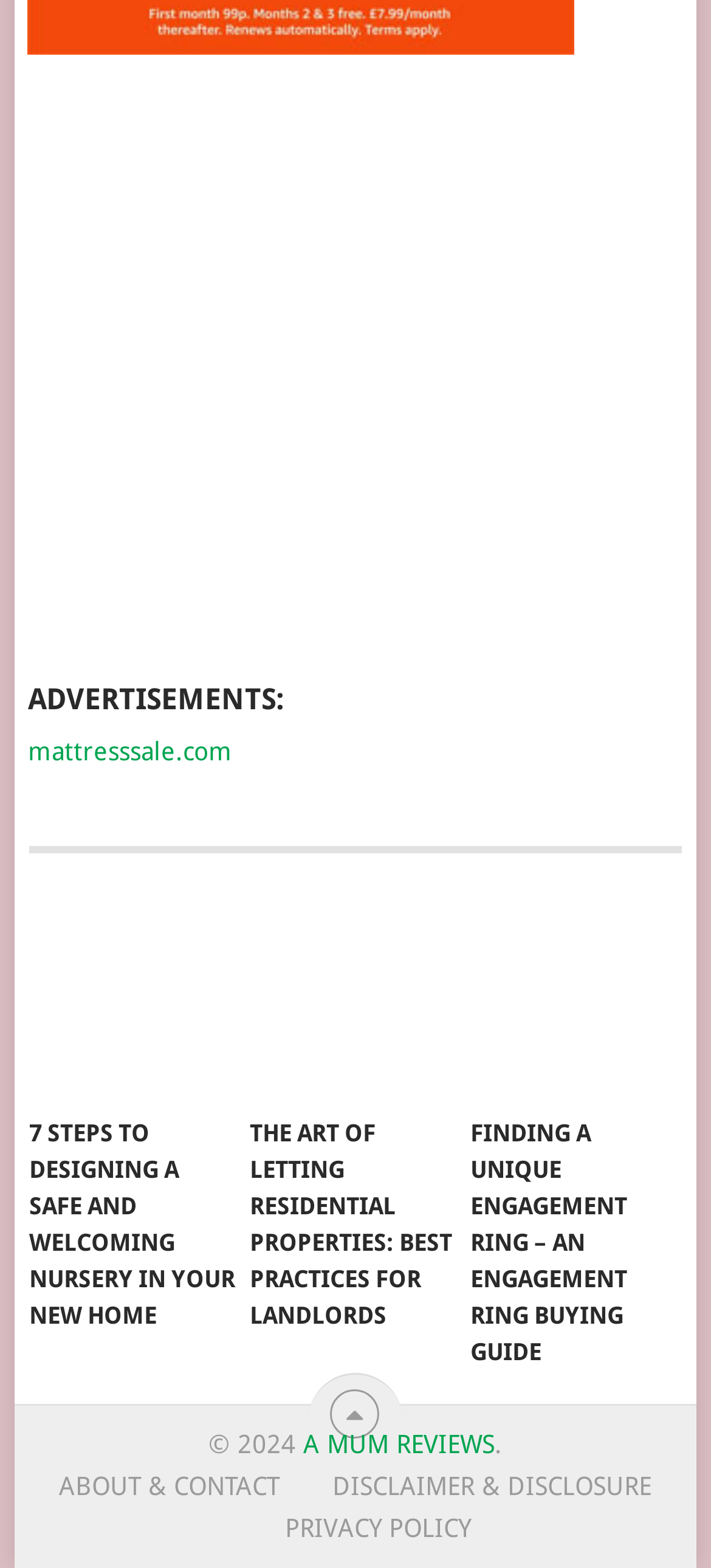Use a single word or phrase to answer the following:
What is the theme of the first article?

Nursery design